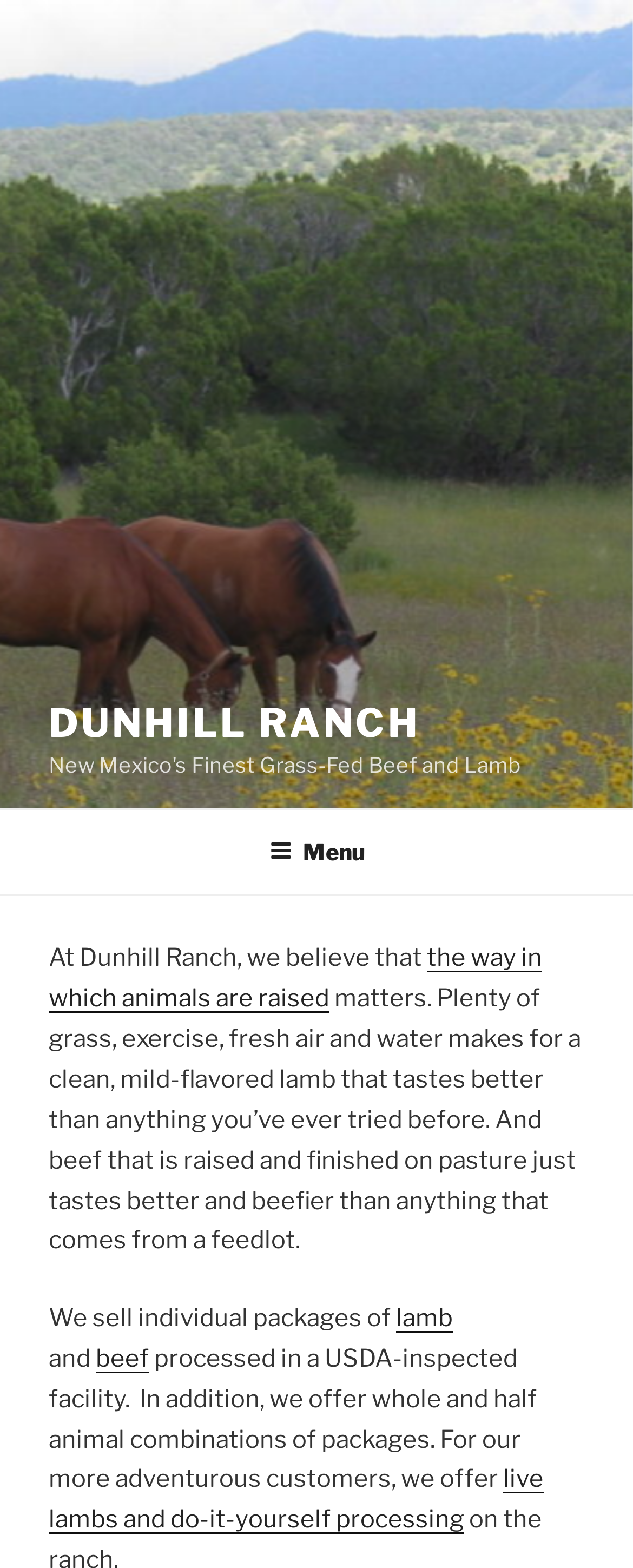What is unique about the beef?
Please provide a comprehensive answer based on the details in the screenshot.

The webpage highlights that the beef is 'raised and finished on pasture', which is mentioned as a key factor in its better taste and quality compared to beef from feedlots.